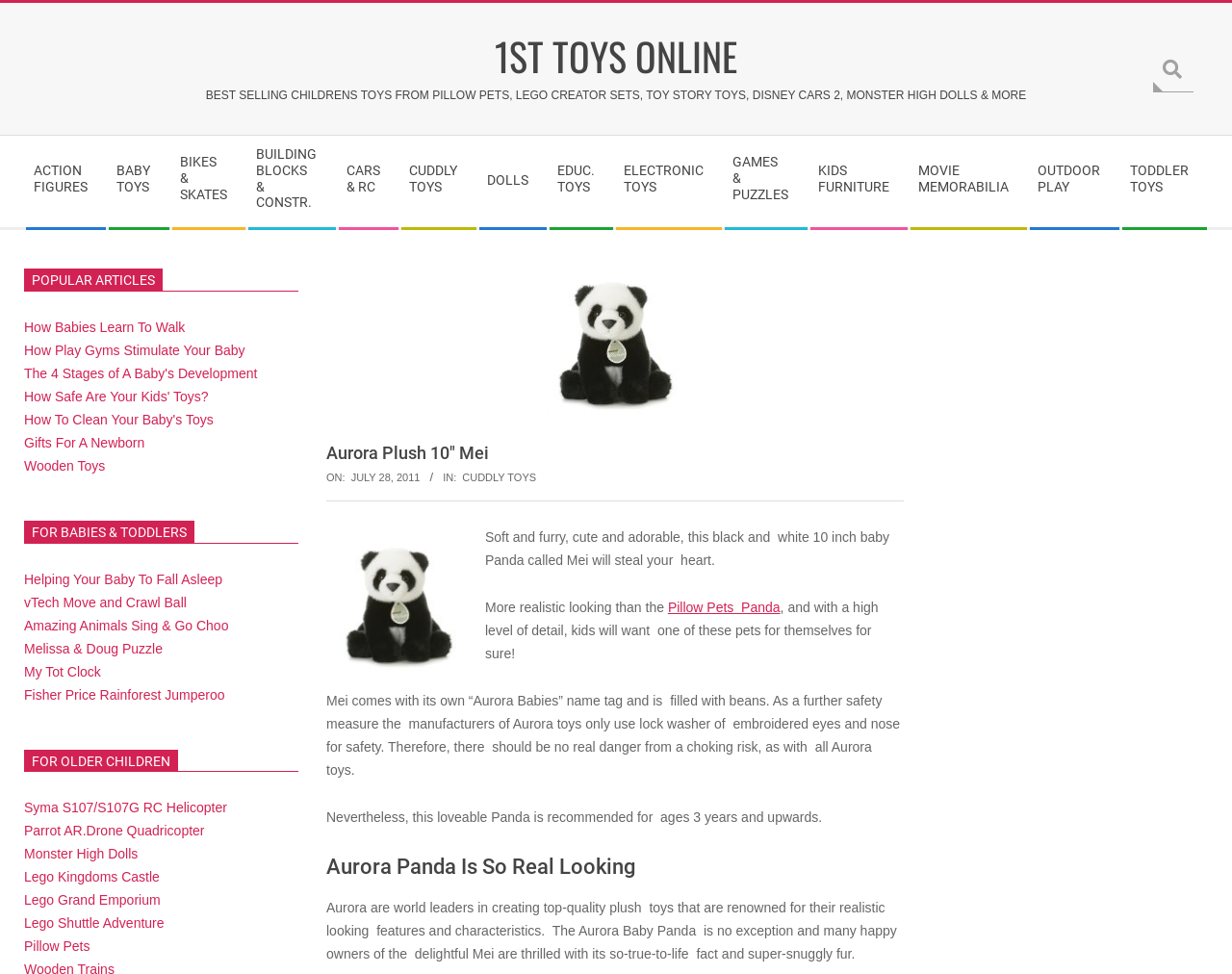Please provide the bounding box coordinates for the element that needs to be clicked to perform the instruction: "Explore the Pillow Pets". The coordinates must consist of four float numbers between 0 and 1, formatted as [left, top, right, bottom].

[0.02, 0.964, 0.073, 0.98]